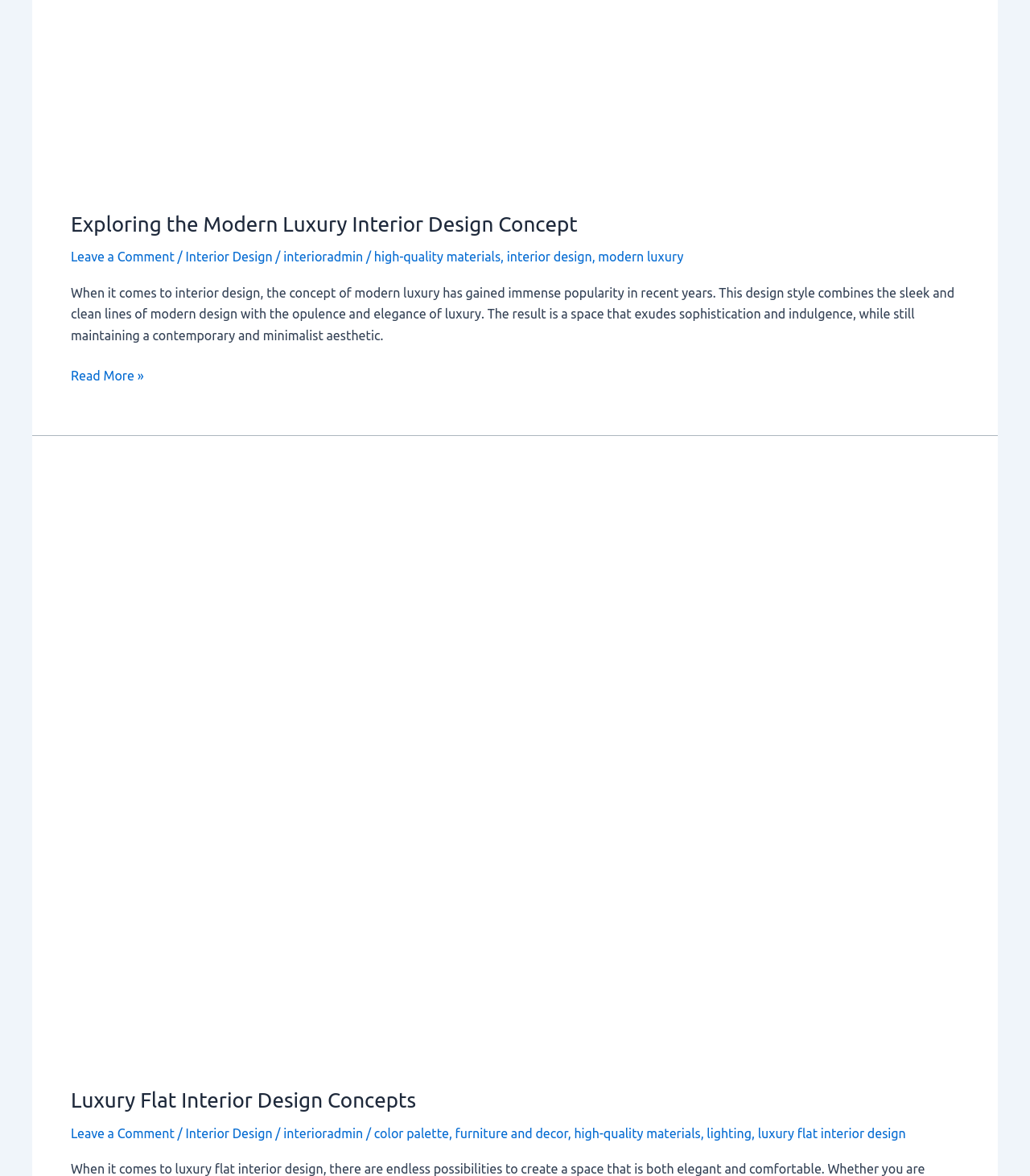What is the main topic of the webpage?
Please provide a comprehensive answer based on the visual information in the image.

The webpage appears to be discussing interior design concepts, specifically modern luxury interior design and luxury flat interior design. The heading 'Exploring the Modern Luxury Interior Design Concept' and the text 'When it comes to interior design, the concept of modern luxury has gained immense popularity in recent years...' suggest that the webpage is focused on interior design.